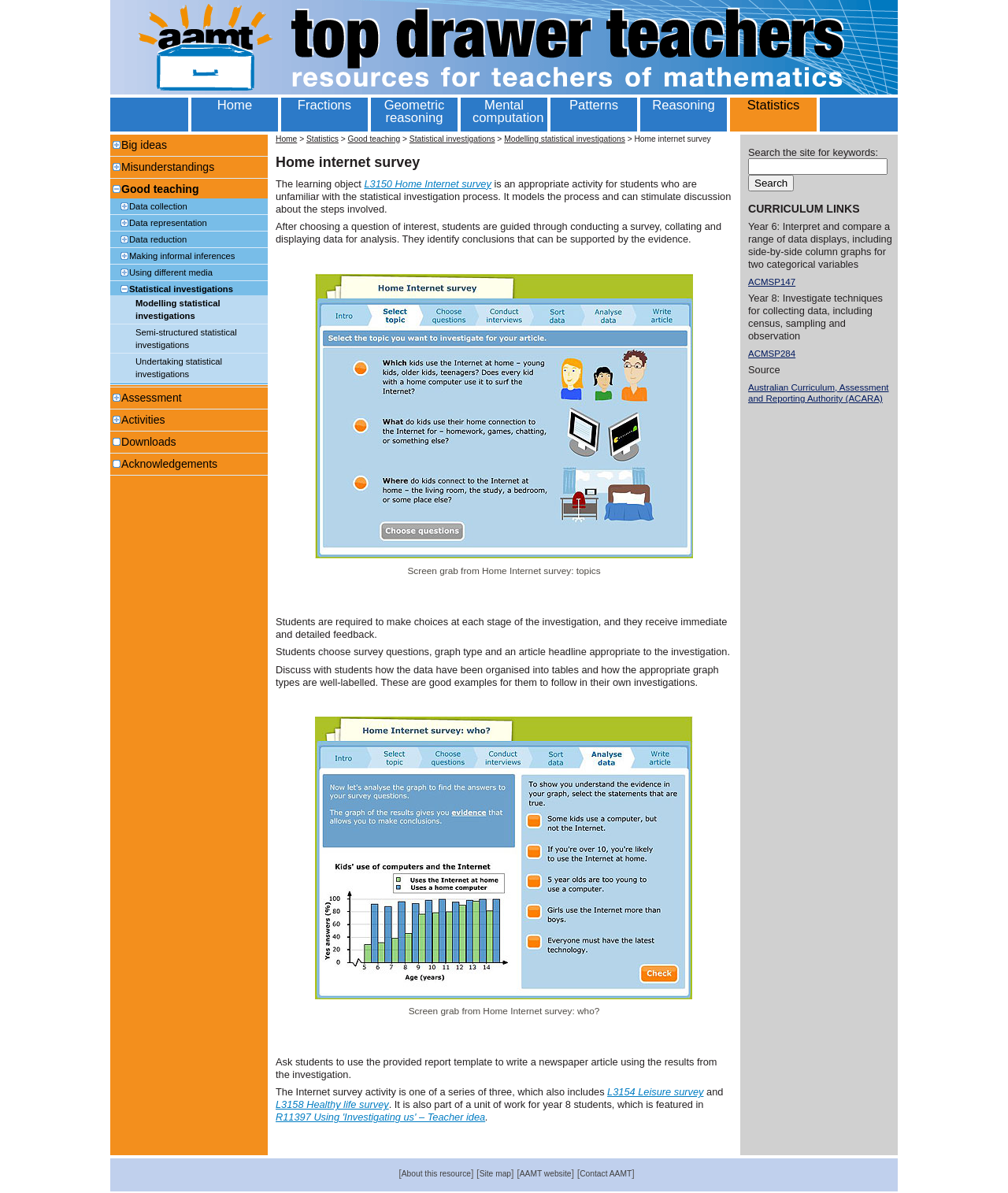Determine the bounding box coordinates (top-left x, top-left y, bottom-right x, bottom-right y) of the UI element described in the following text: Comments (0)

None